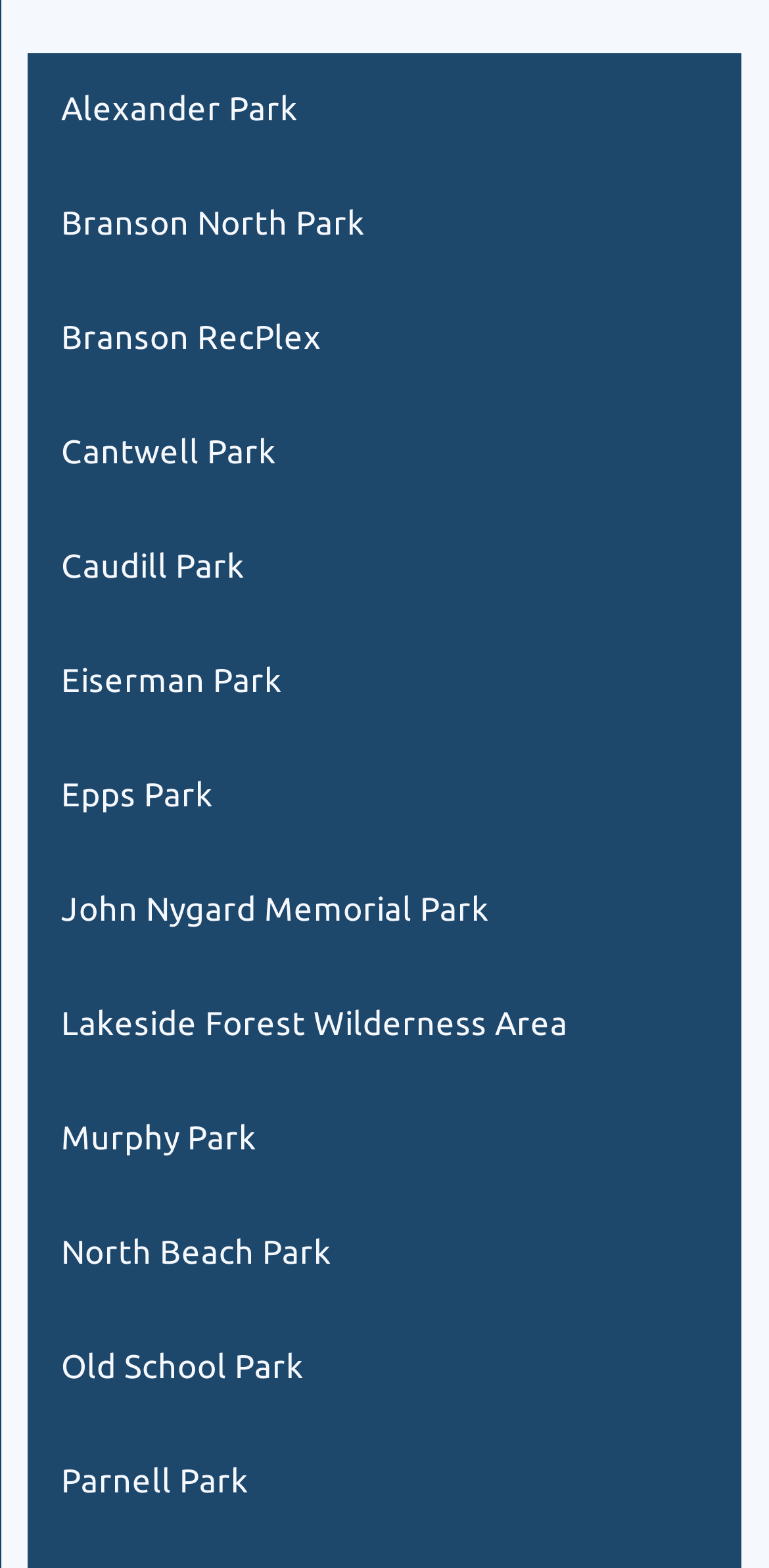What is the first park listed?
Look at the image and answer the question with a single word or phrase.

Alexander Park